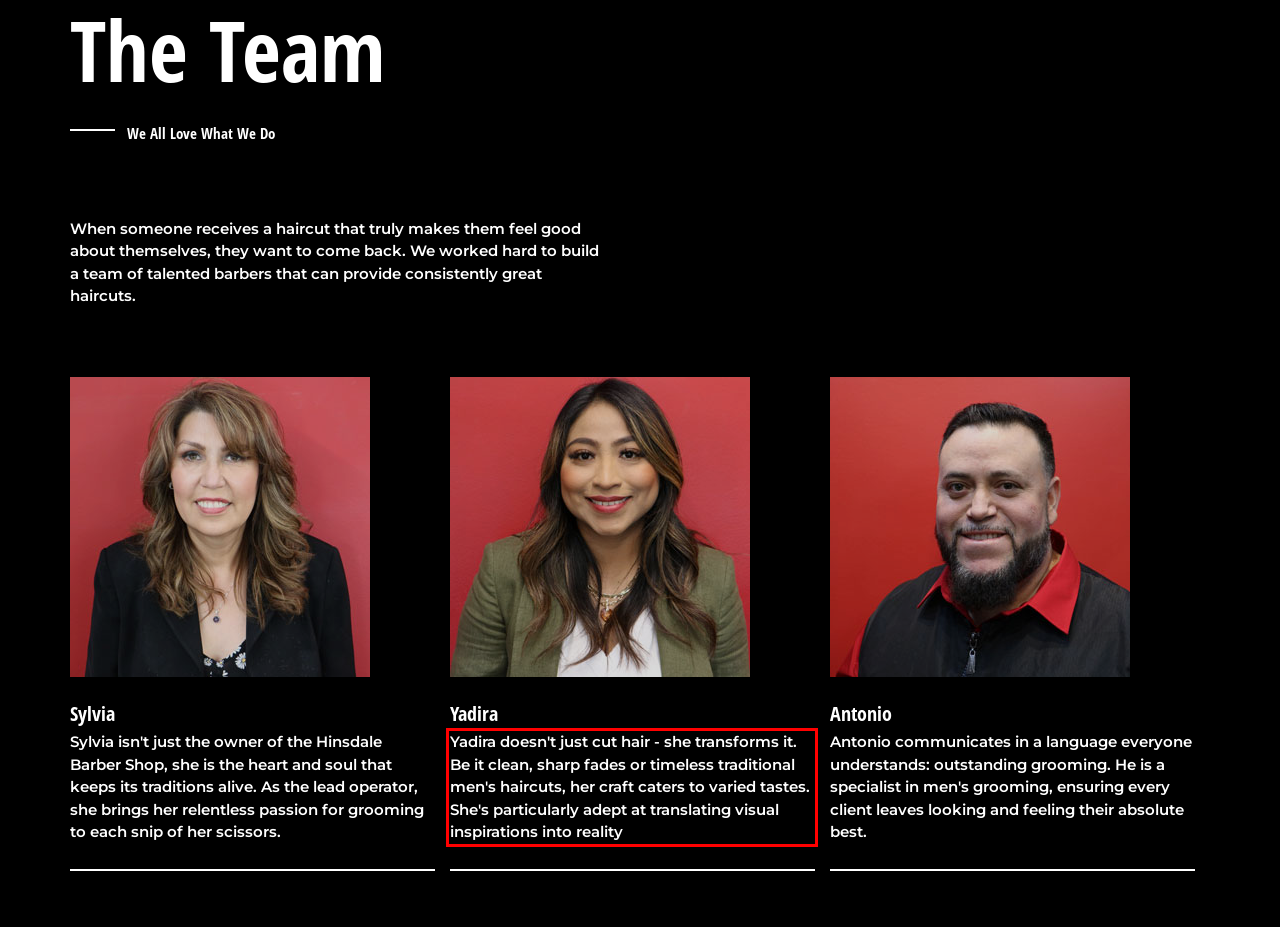Please look at the screenshot provided and find the red bounding box. Extract the text content contained within this bounding box.

Yadira doesn't just cut hair - she transforms it. Be it clean, sharp fades or timeless traditional men's haircuts, her craft caters to varied tastes. She's particularly adept at translating visual inspirations into reality